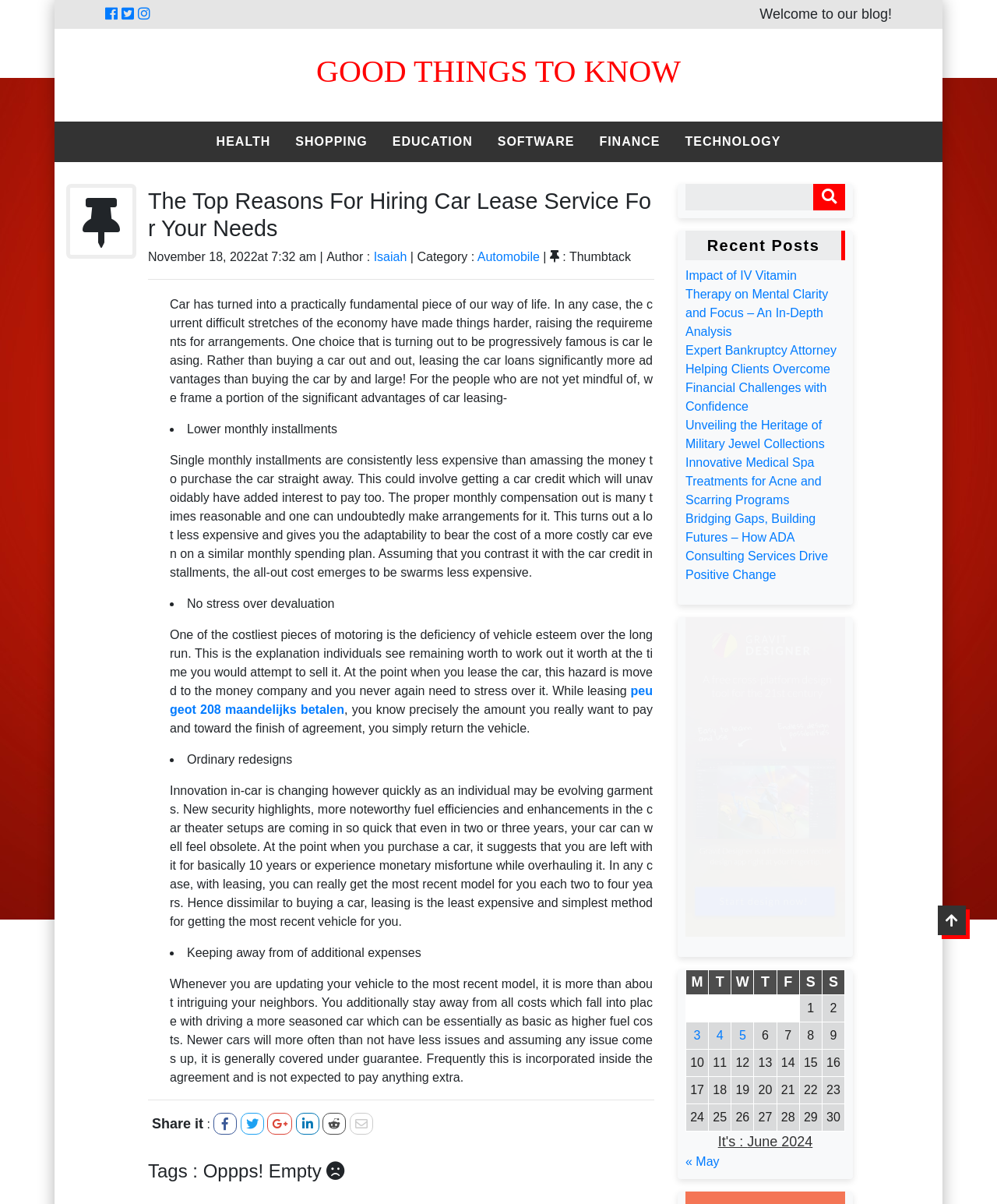Explain the webpage's layout and main content in detail.

This webpage is a blog post titled "The Top Reasons For Hiring Car Lease Service For Your Needs – Good Things To Know". At the top, there are three social media icons and a progress bar. Below that, there is a heading "GOOD THINGS TO KNOW" with a link to the same title. 

To the left of the heading, there are several links to different categories, including "HEALTH", "SHOPPING", "EDUCATION", "SOFTWARE", "FINANCE", and "TECHNOLOGY". 

The main content of the blog post is an article discussing the benefits of car leasing, including lower monthly installments, no stress over depreciation, regular upgrades, and avoiding additional expenses. The article is divided into sections with headings and bullet points, and there are links to other related articles throughout the text.

On the right side of the page, there is a sidebar with a search bar, a "Recent Posts" section, and a calendar for June 2024. The "Recent Posts" section lists several article titles with links to each article. Below the calendar, there is an image.

At the bottom of the page, there are social media sharing links and a "Tags" section, although it appears to be empty.